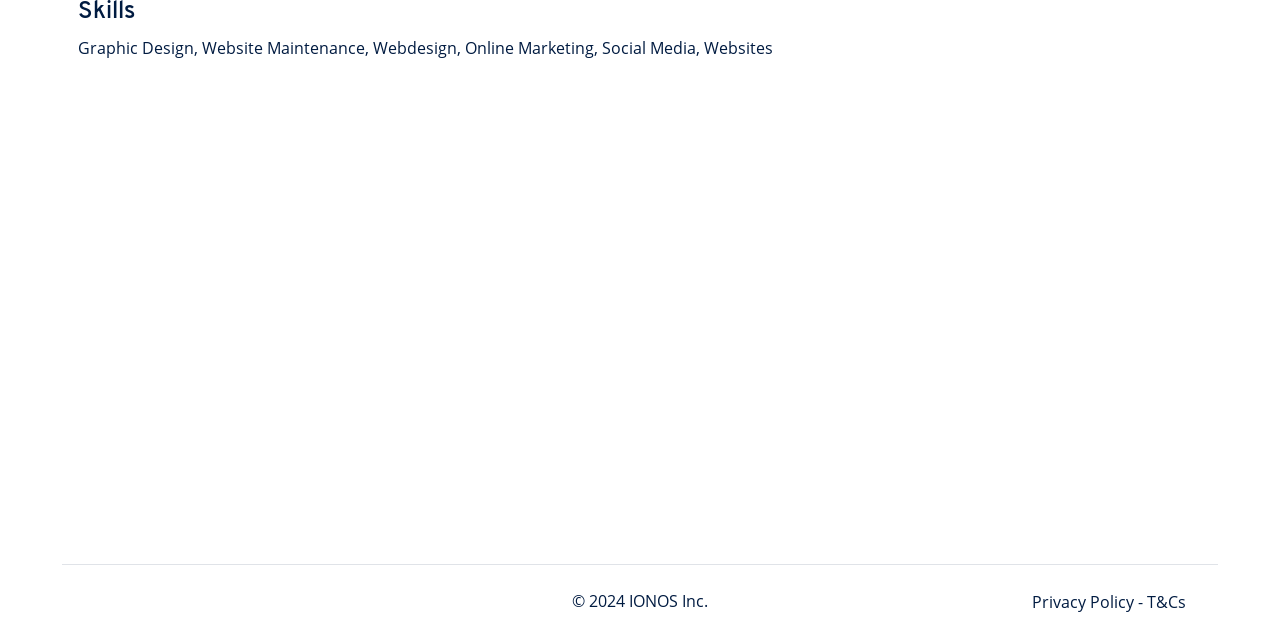Determine the bounding box coordinates for the UI element with the following description: "Ancestor Gateway Forum". The coordinates should be four float numbers between 0 and 1, represented as [left, top, right, bottom].

None